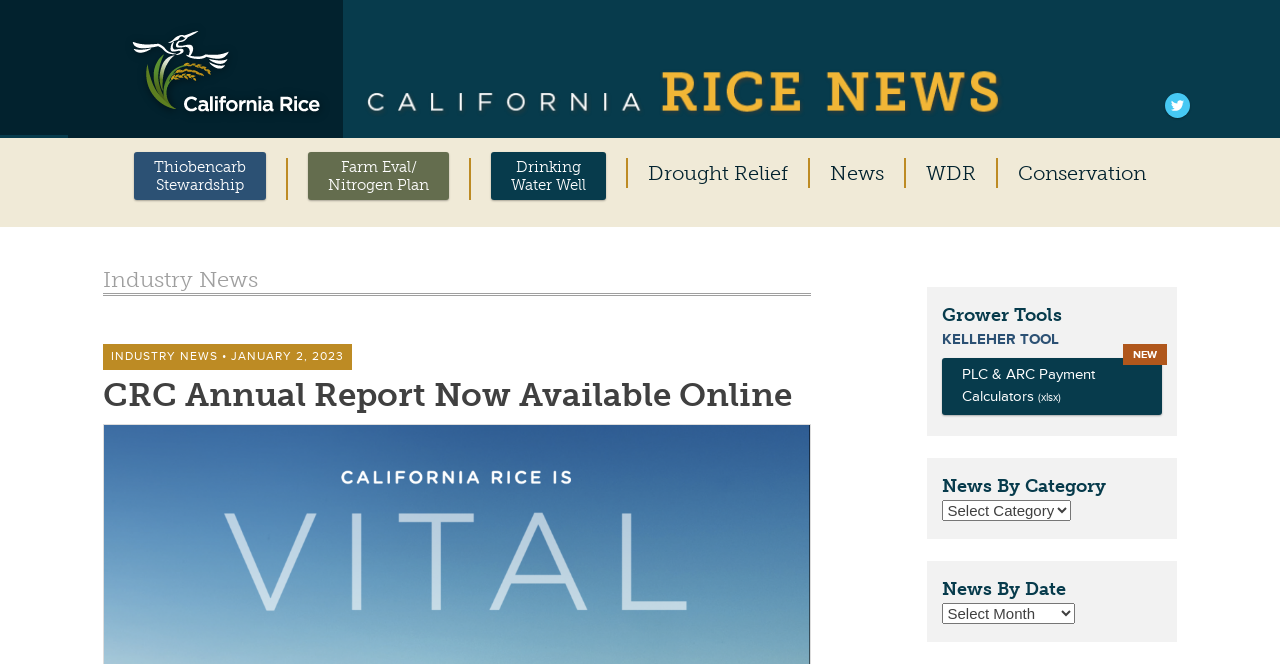Answer the following in one word or a short phrase: 
What is the category of news that has a 'NEW' label?

KELLEHER TOOL